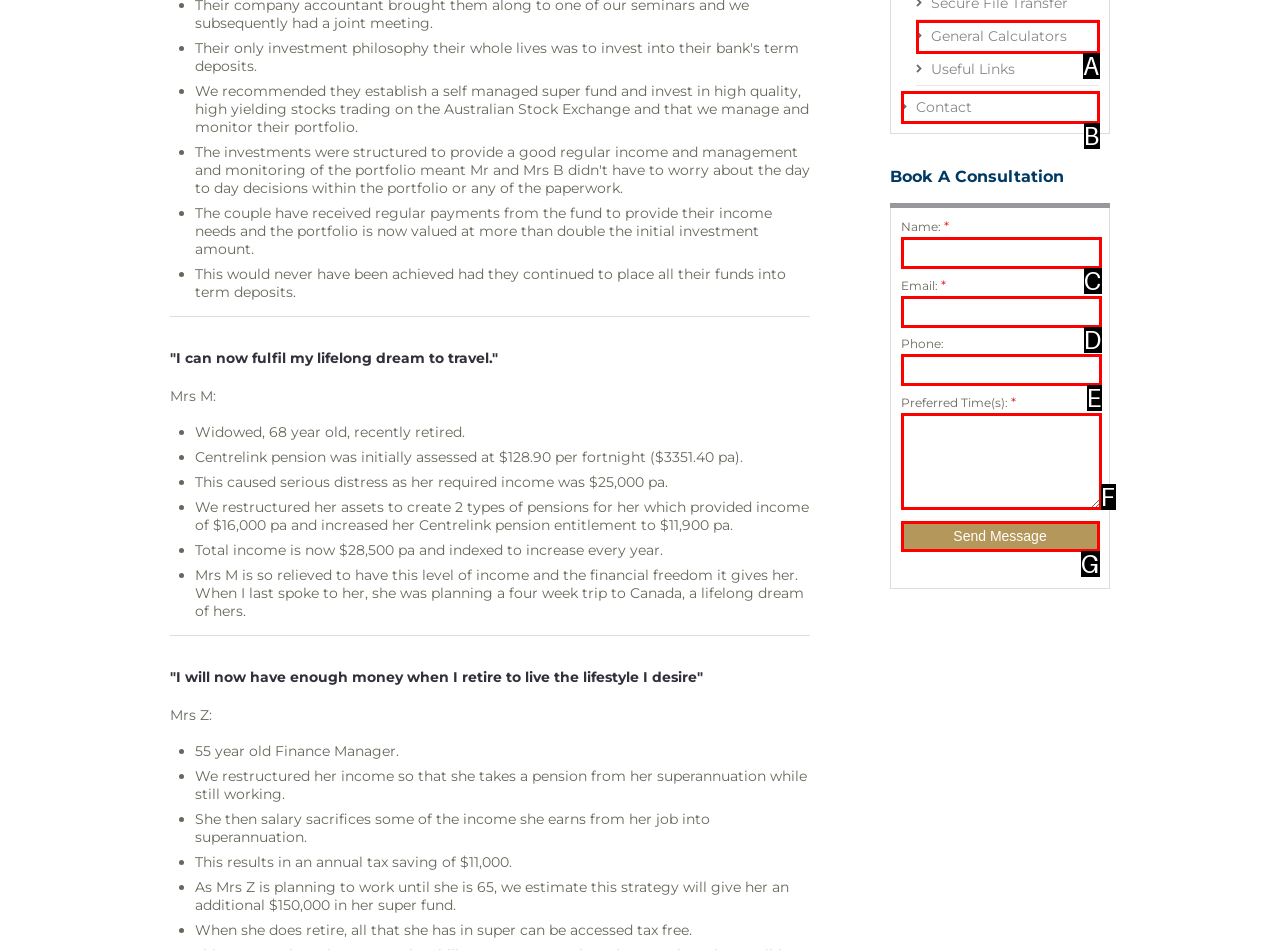Determine which option fits the following description: parent_node: Preferred Time(s): * name="comments"
Answer with the corresponding option's letter directly.

F